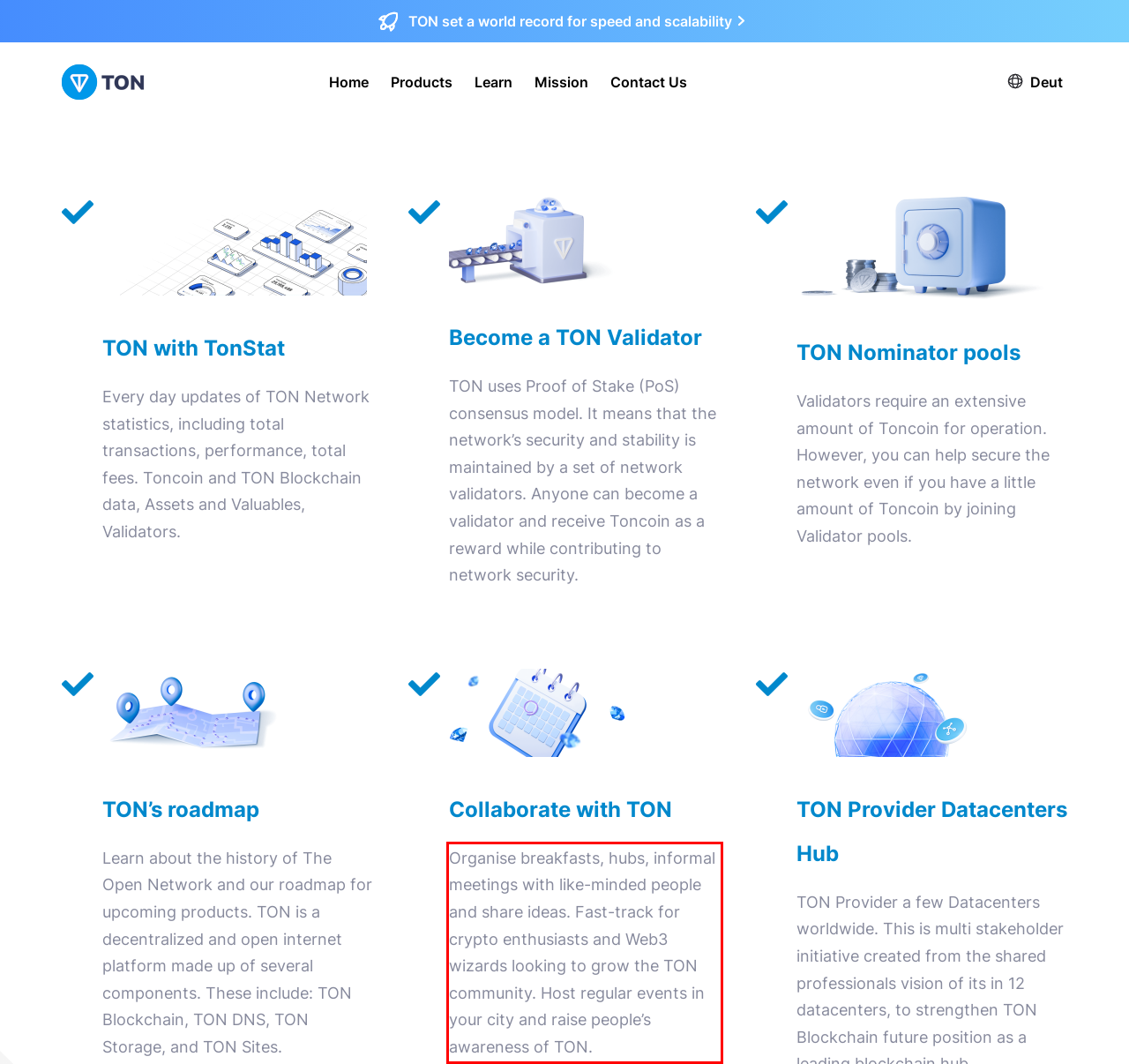You have a screenshot of a webpage where a UI element is enclosed in a red rectangle. Perform OCR to capture the text inside this red rectangle.

Organise breakfasts, hubs, informal meetings with like-minded people and share ideas. Fast-track for crypto enthusiasts and Web3 wizards looking to grow the TON community. Host regular events in your city and raise people’s awareness of TON.